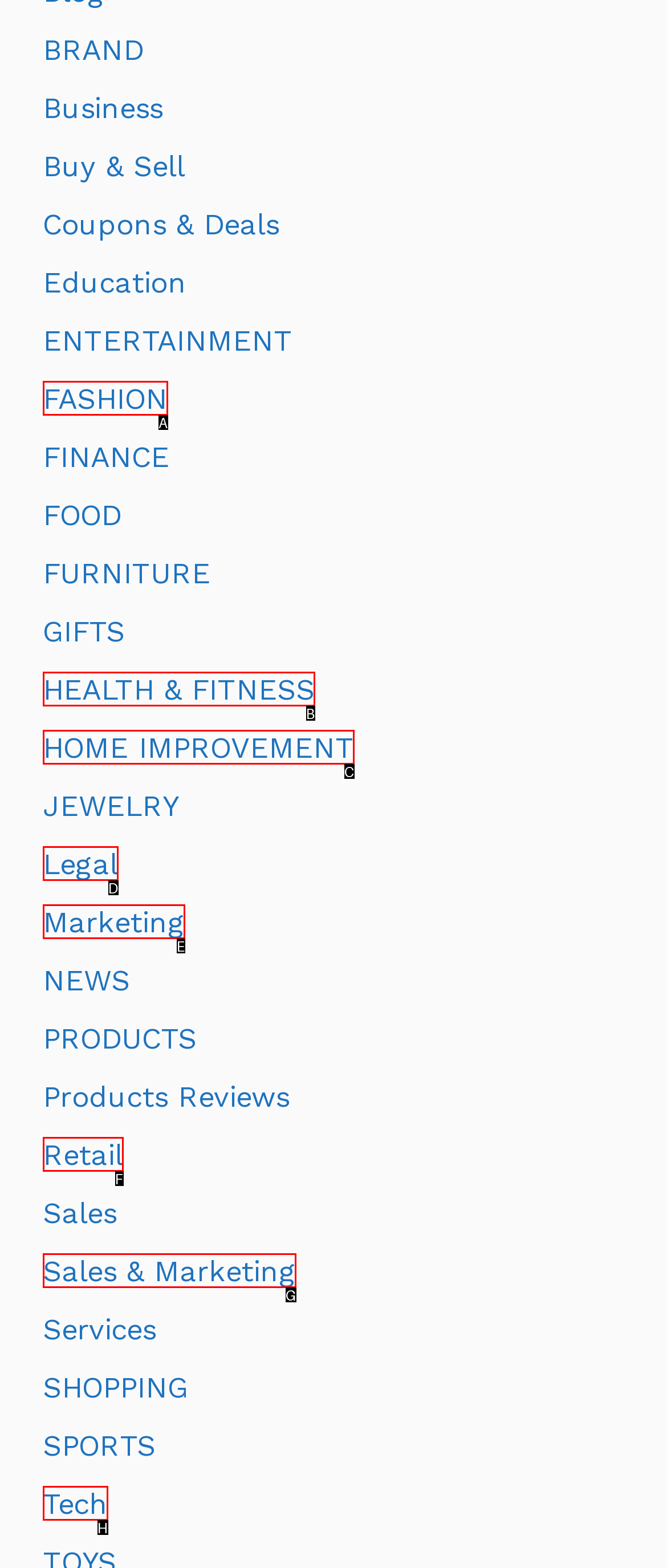Select the HTML element that best fits the description: HOME IMPROVEMENT
Respond with the letter of the correct option from the choices given.

C